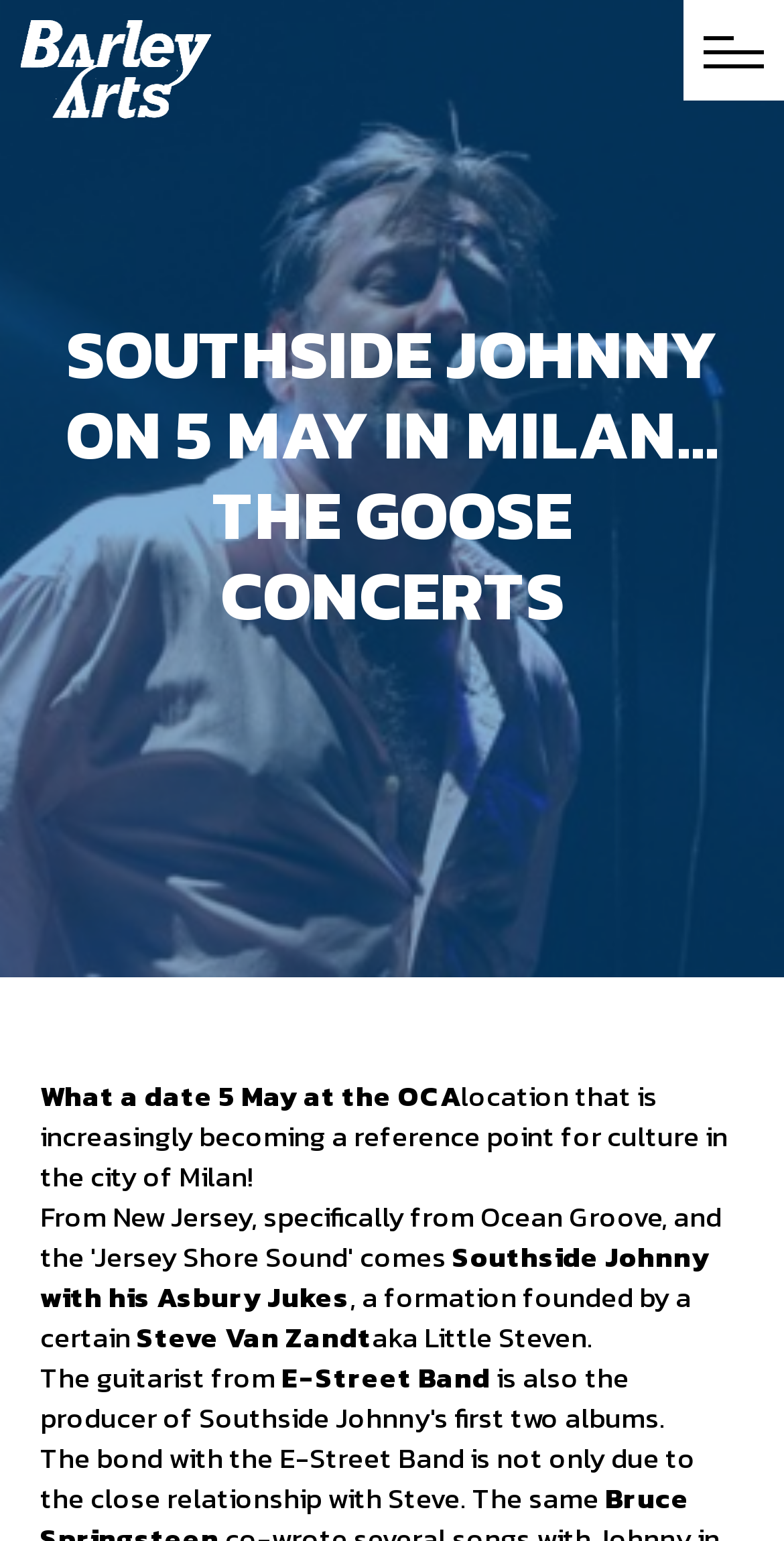Generate the main heading text from the webpage.

SOUTHSIDE JOHNNY ON 5 MAY IN MILAN... THE GOOSE CONCERTS